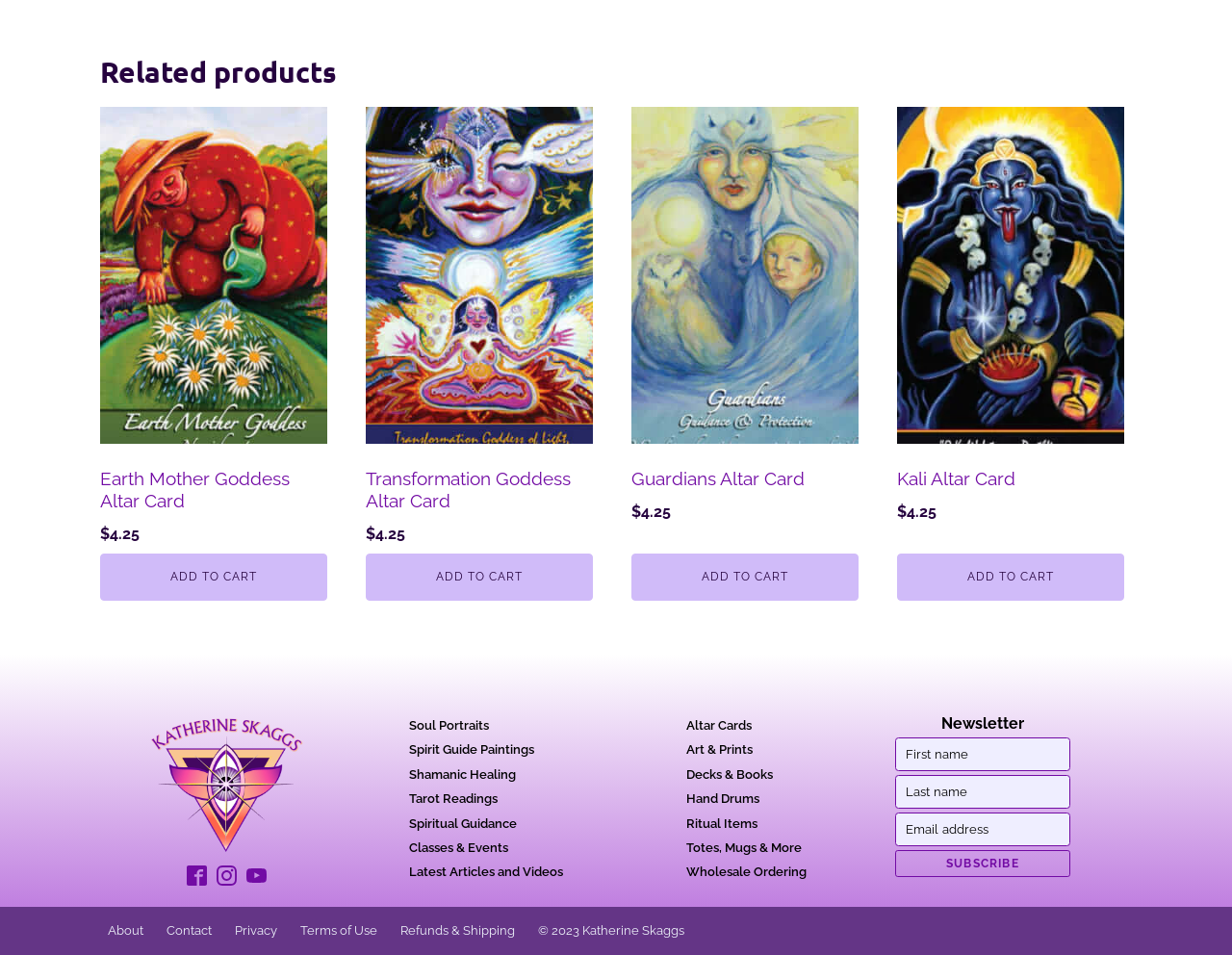Locate the bounding box coordinates of the clickable region necessary to complete the following instruction: "Add Earth Mother Goddess Altar Card to cart". Provide the coordinates in the format of four float numbers between 0 and 1, i.e., [left, top, right, bottom].

[0.082, 0.58, 0.266, 0.629]